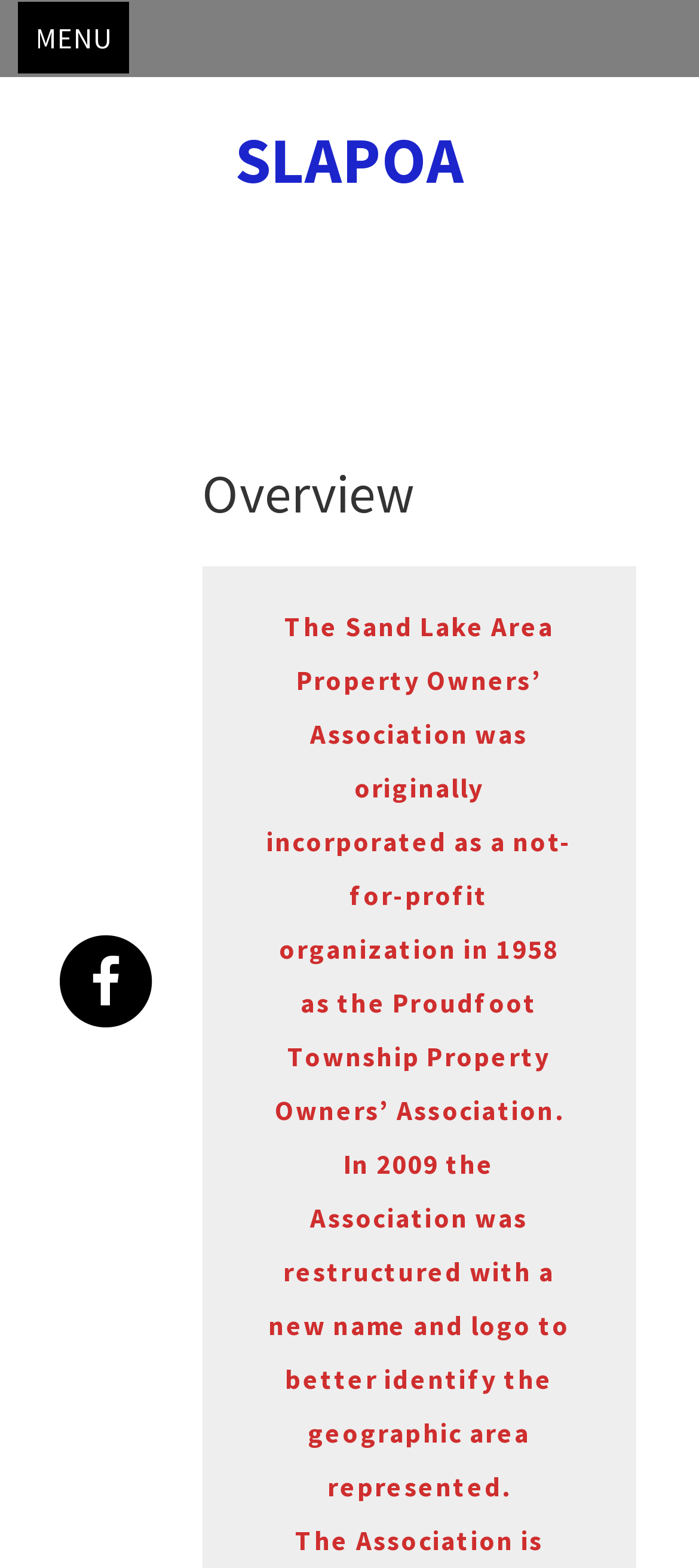Answer the following query concisely with a single word or phrase:
What is the purpose of the 'Skip to content' link?

Accessibility